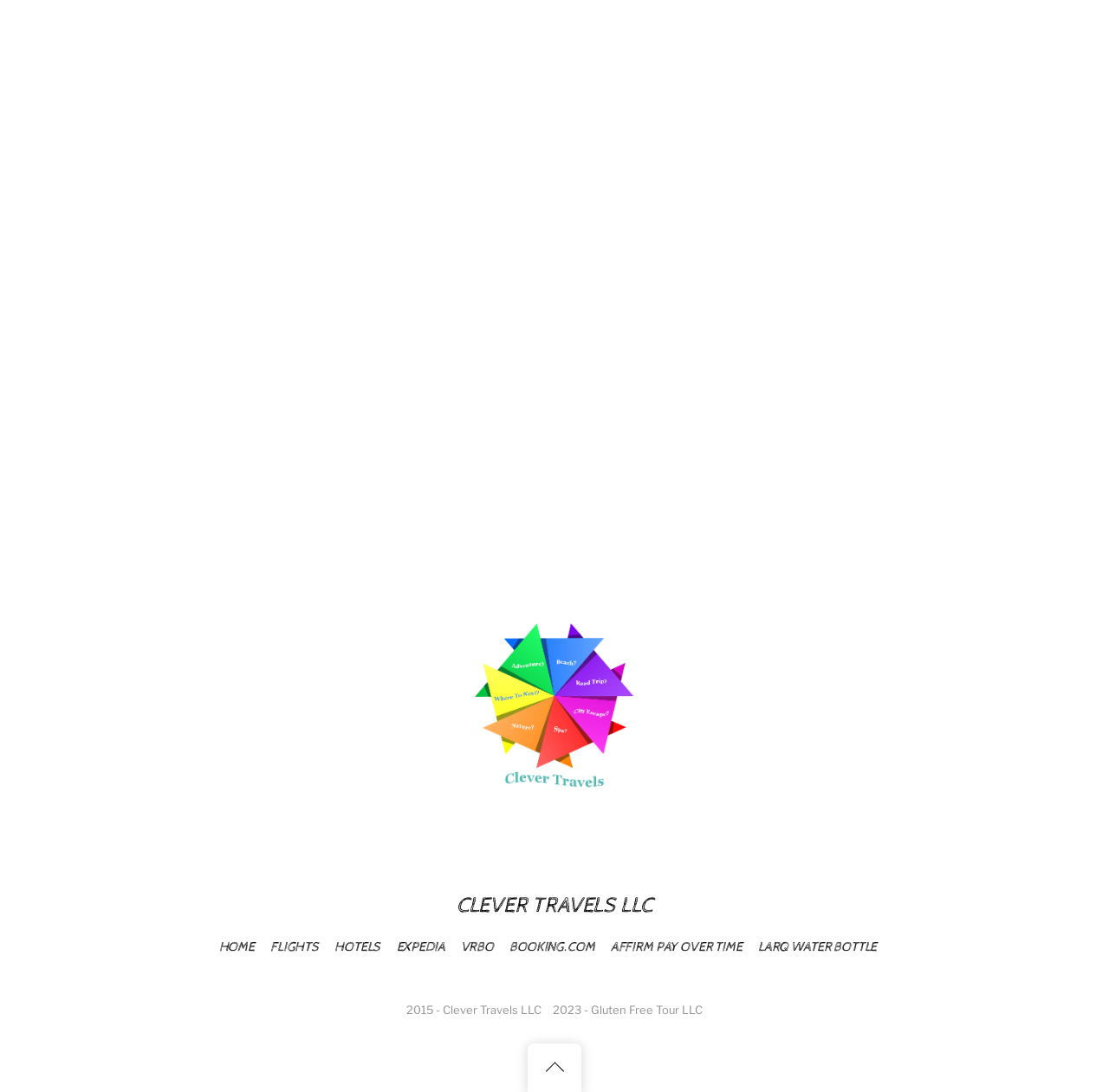Identify the bounding box coordinates for the UI element described as follows: Expedia. Use the format (top-left x, top-left y, bottom-right x, bottom-right y) and ensure all values are floating point numbers between 0 and 1.

[0.357, 0.861, 0.401, 0.875]